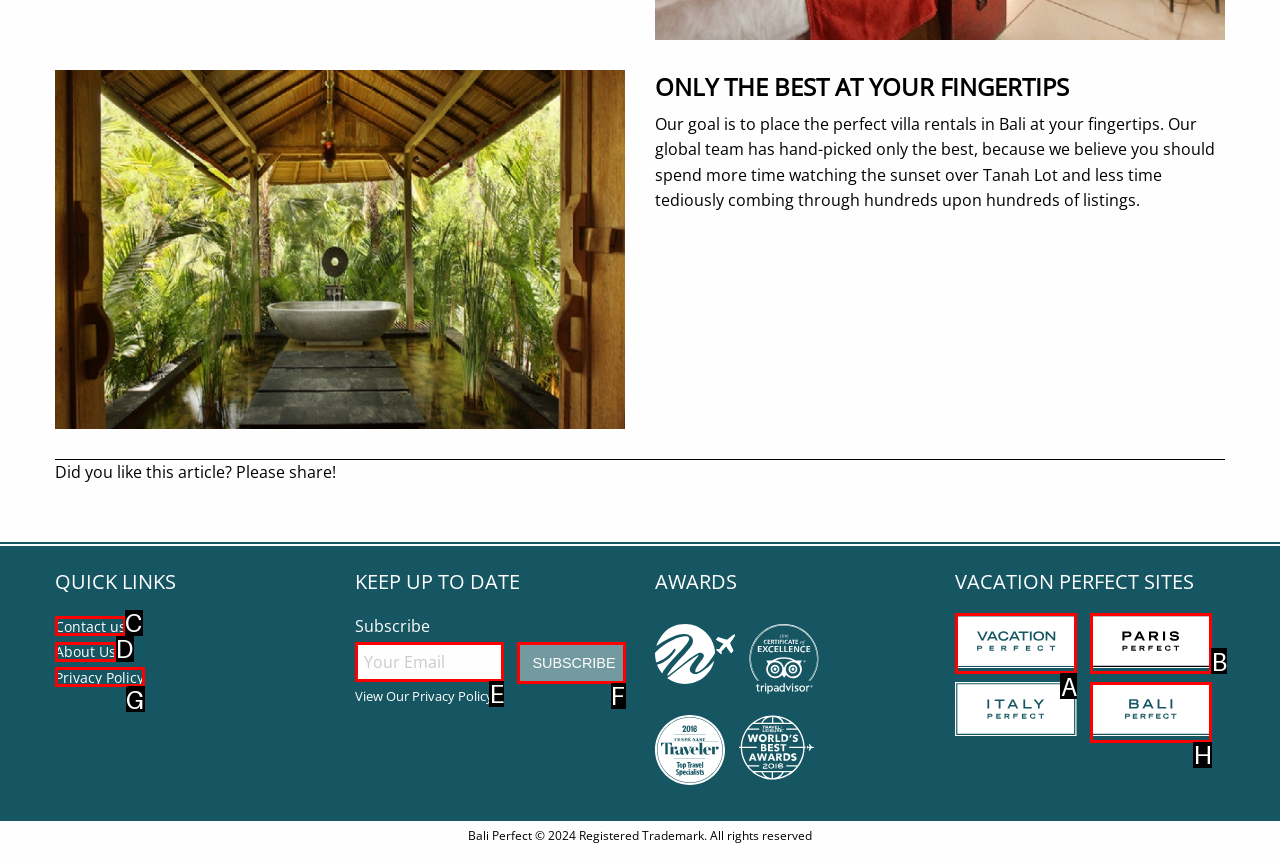Select the HTML element that should be clicked to accomplish the task: Contact us Reply with the corresponding letter of the option.

C